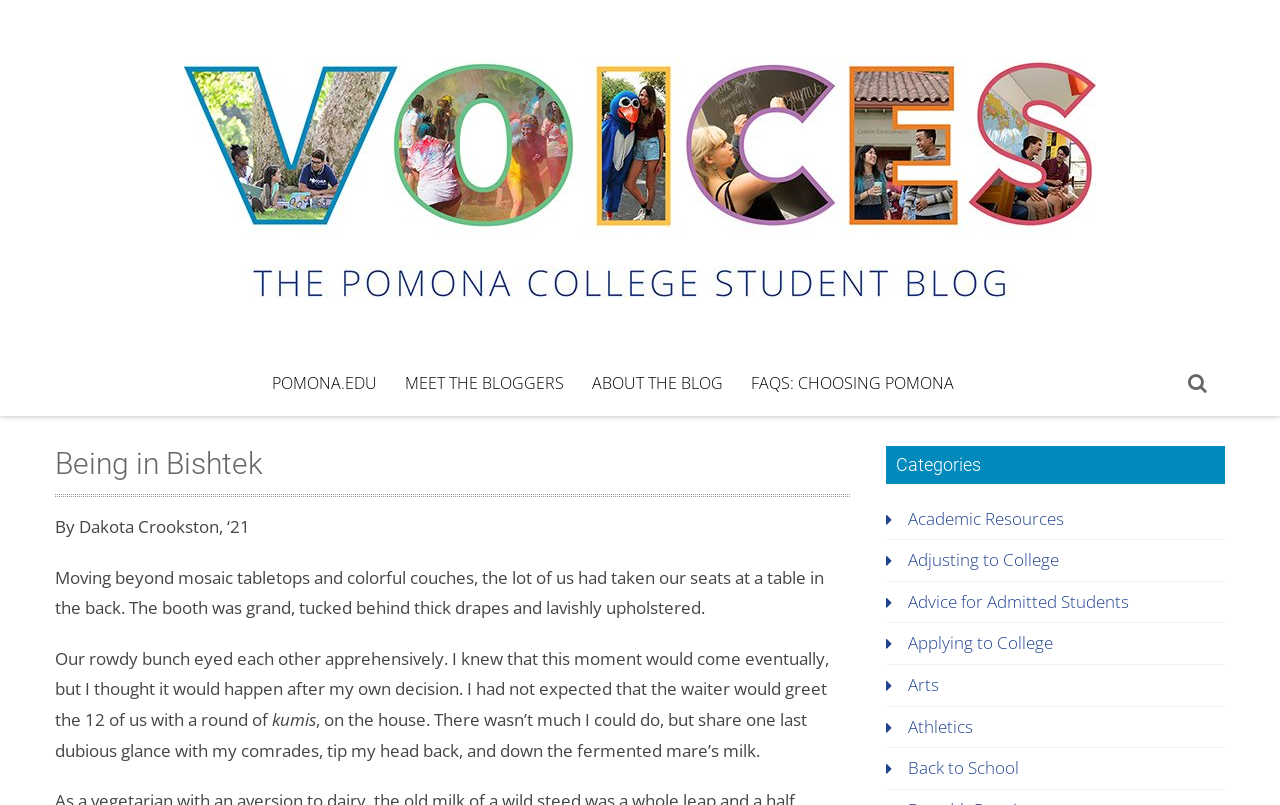Give a detailed account of the webpage, highlighting key information.

The webpage is about a blog post titled "Being in Bishtek – Voices". At the top, there is a link to "Voices" accompanied by an image with the same name. Below this, there are four links: "POMONA.EDU", "MEET THE BLOGGERS", "ABOUT THE BLOG", and "FAQS: CHOOSING POMONA".

The main content of the blog post is a personal narrative written by Dakota Crookston, class of '21. The story begins with the author and their friends sitting at a table in a grand booth, feeling apprehensive. The waiter greets them with a round of kumis, a type of fermented mare's milk, which the author hesitantly drinks.

On the right side of the page, there is a section titled "Categories" with eight links to different topics, including "Academic Resources", "Adjusting to College", "Advice for Admitted Students", "Applying to College", "Arts", "Athletics", and "Back to School".